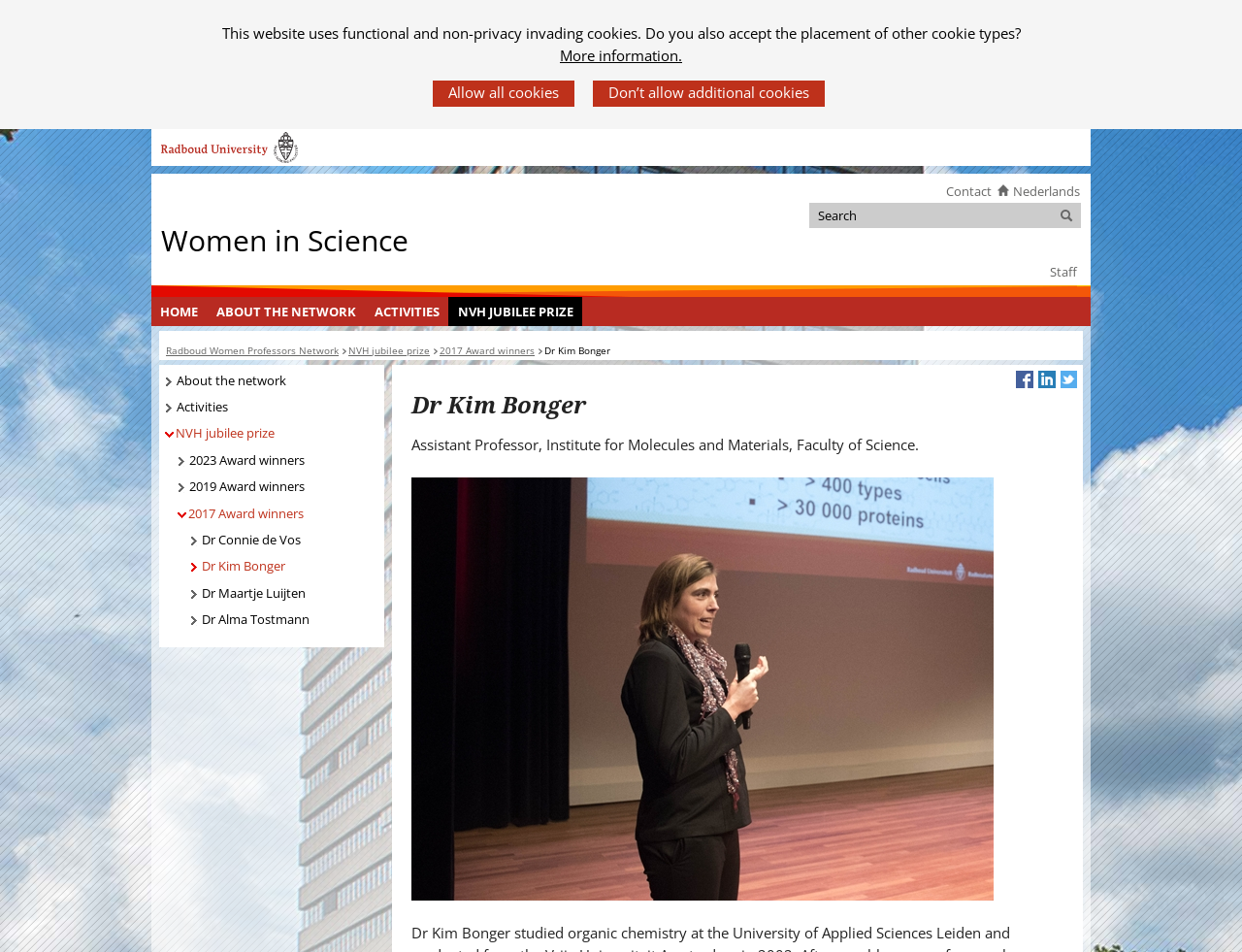What is the faculty of Dr Kim Bonger?
Please provide a comprehensive and detailed answer to the question.

I found the text 'Assistant Professor, Institute for Molecules and Materials, Faculty of Science.' which describes Dr Kim Bonger's affiliation, and the faculty is mentioned as Faculty of Science.